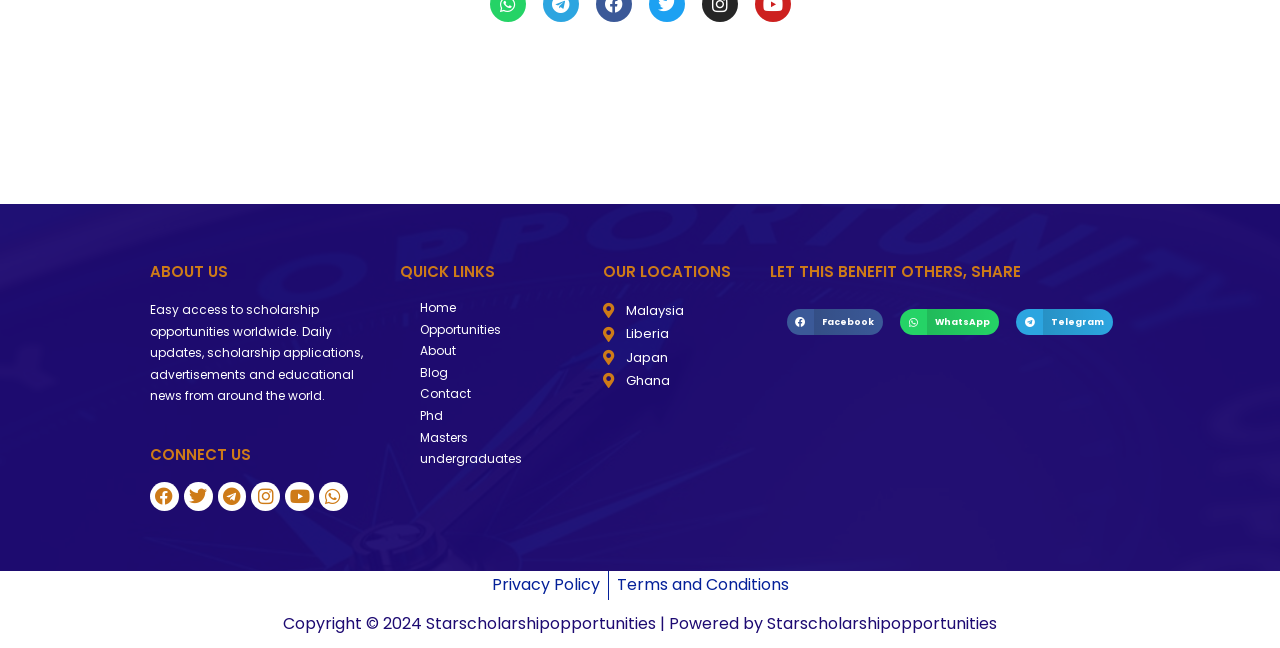Respond concisely with one word or phrase to the following query:
How many quick links are provided on this webpage?

7